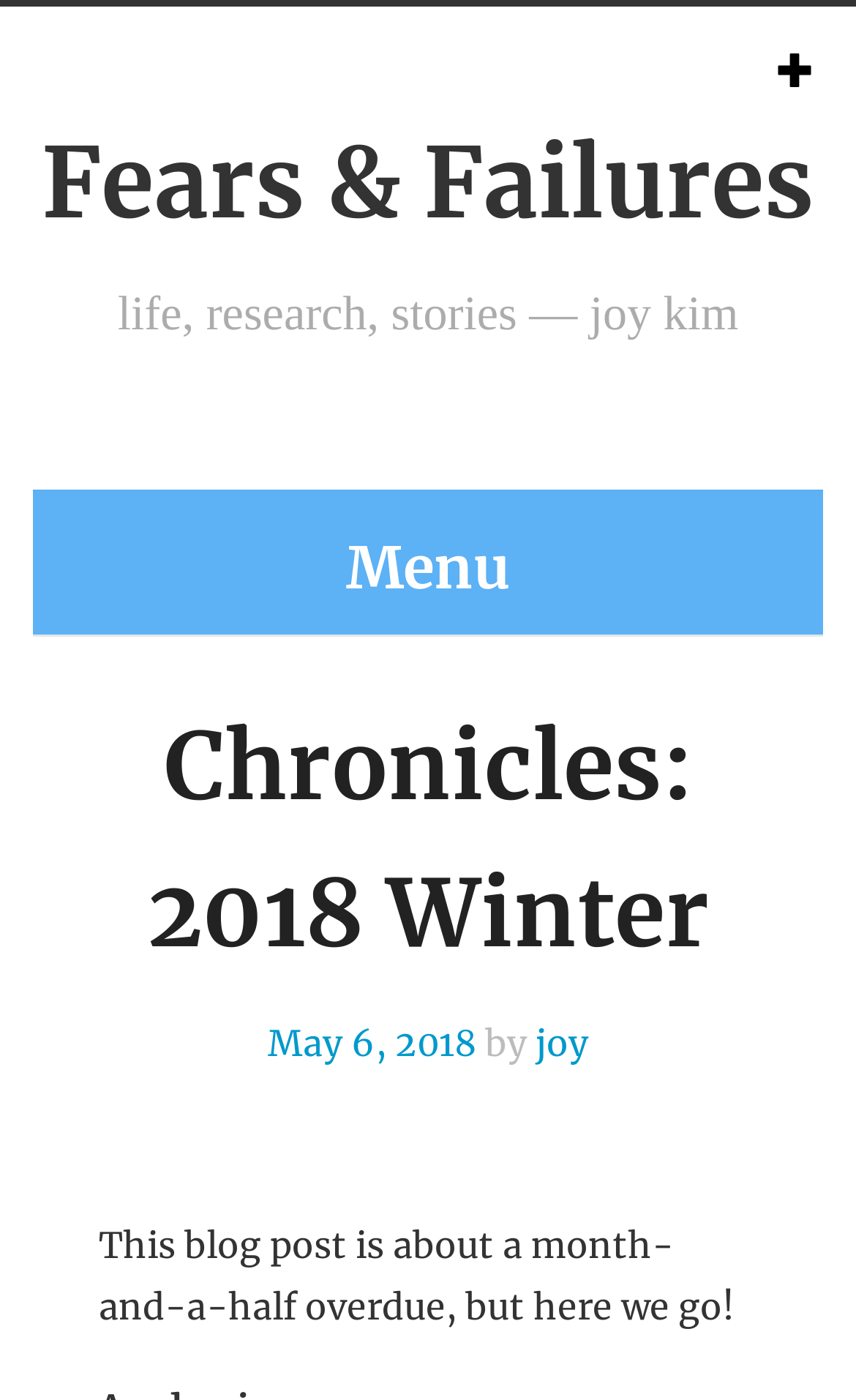Determine the bounding box for the UI element that matches this description: "joy".

[0.626, 0.727, 0.687, 0.758]